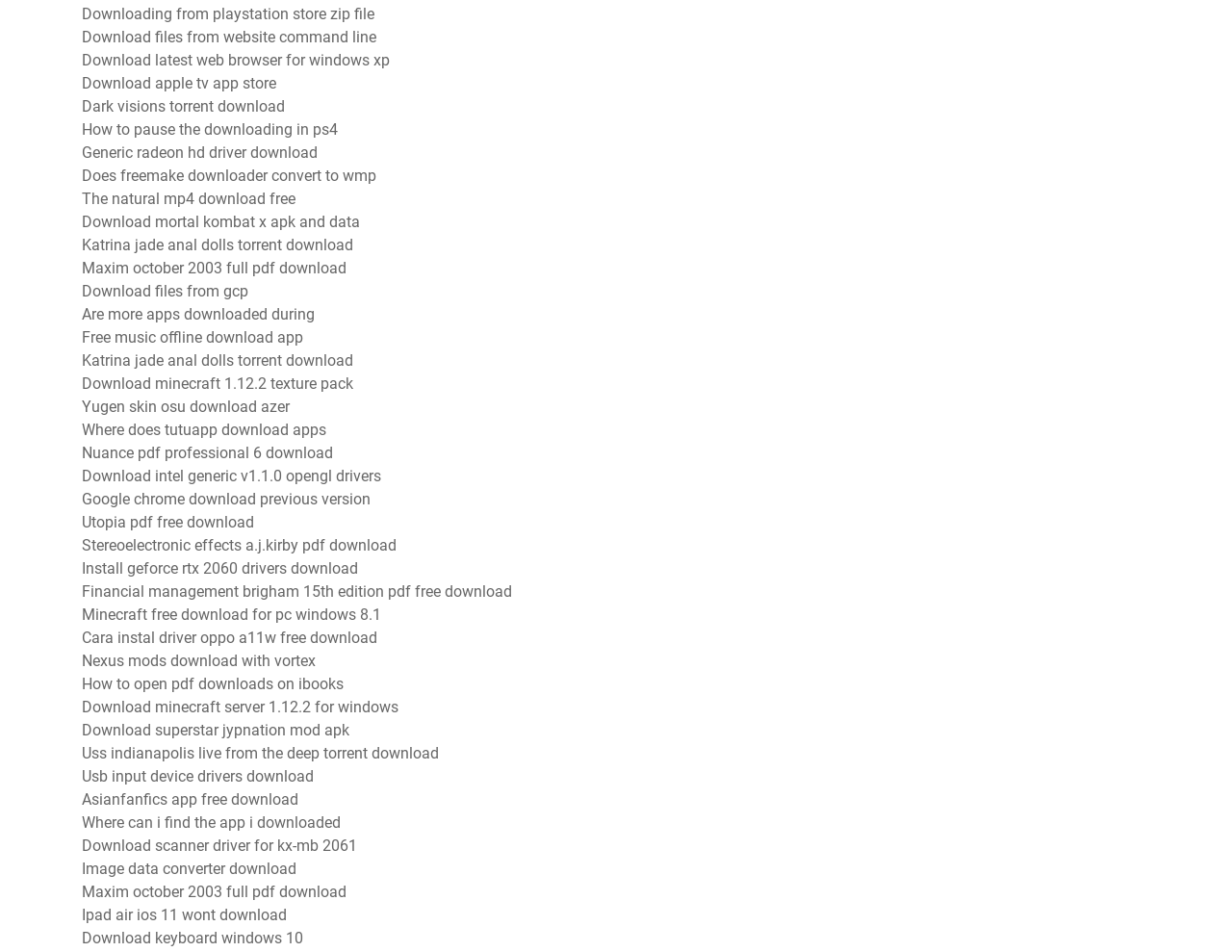Give a one-word or short phrase answer to the question: 
What types of files can be downloaded from this webpage?

Various files and apps